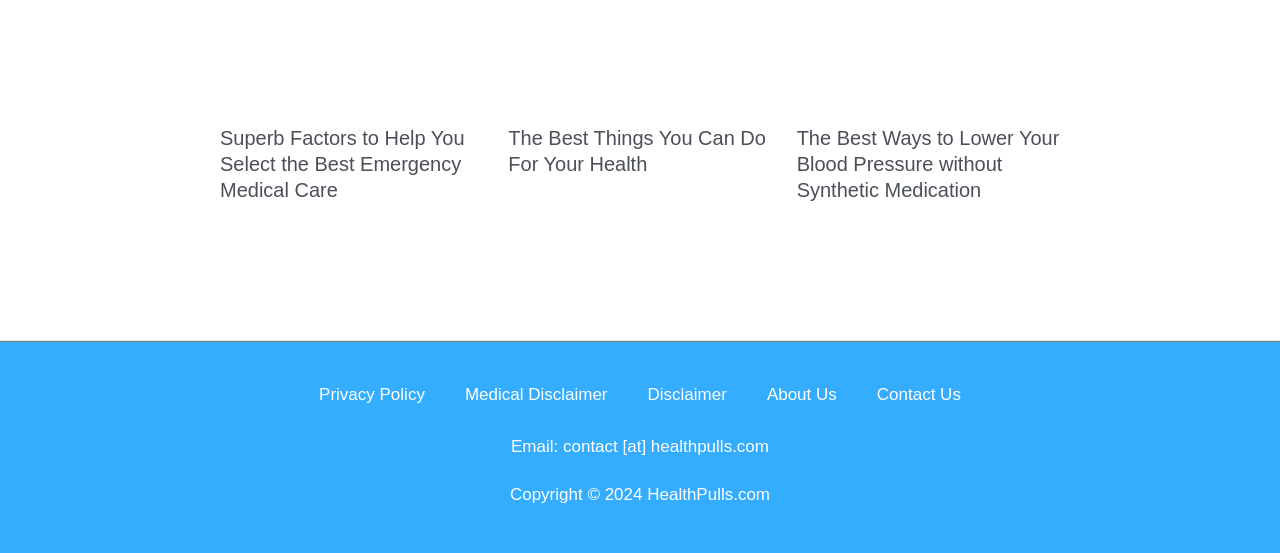Please specify the bounding box coordinates in the format (top-left x, top-left y, bottom-right x, bottom-right y), with values ranging from 0 to 1. Identify the bounding box for the UI component described as follows: Disclaimer

[0.49, 0.673, 0.583, 0.756]